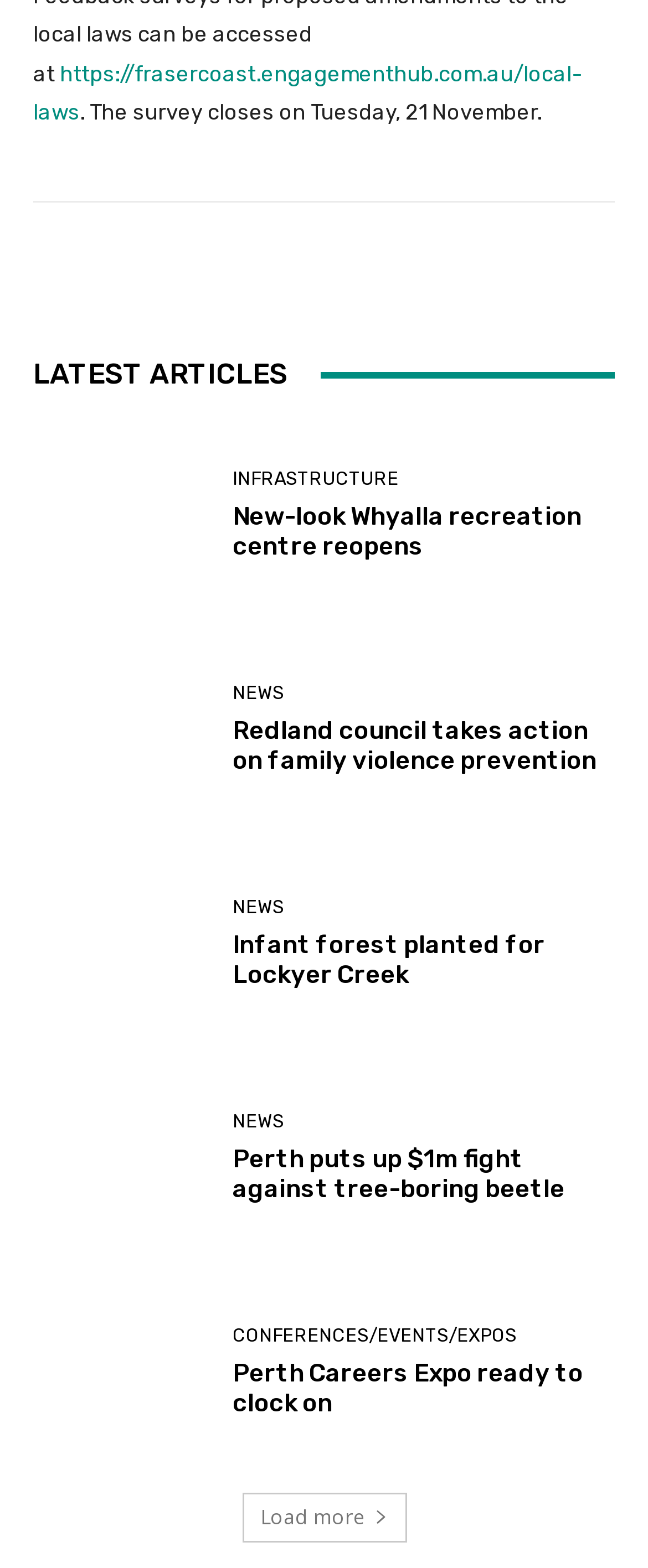Please indicate the bounding box coordinates of the element's region to be clicked to achieve the instruction: "Explore infrastructure news". Provide the coordinates as four float numbers between 0 and 1, i.e., [left, top, right, bottom].

[0.359, 0.3, 0.615, 0.312]